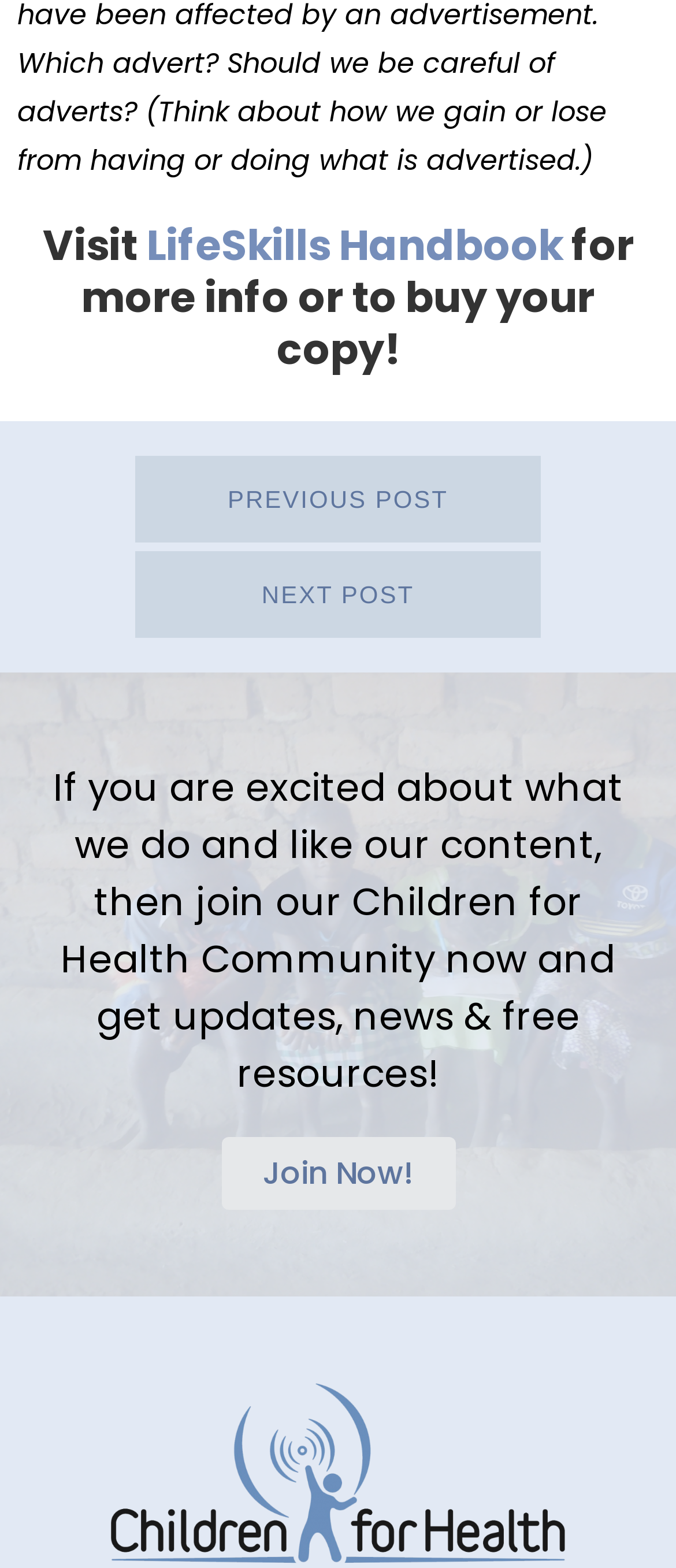Respond to the question below with a concise word or phrase:
What is the call-to-action for joining the community?

Join Now!